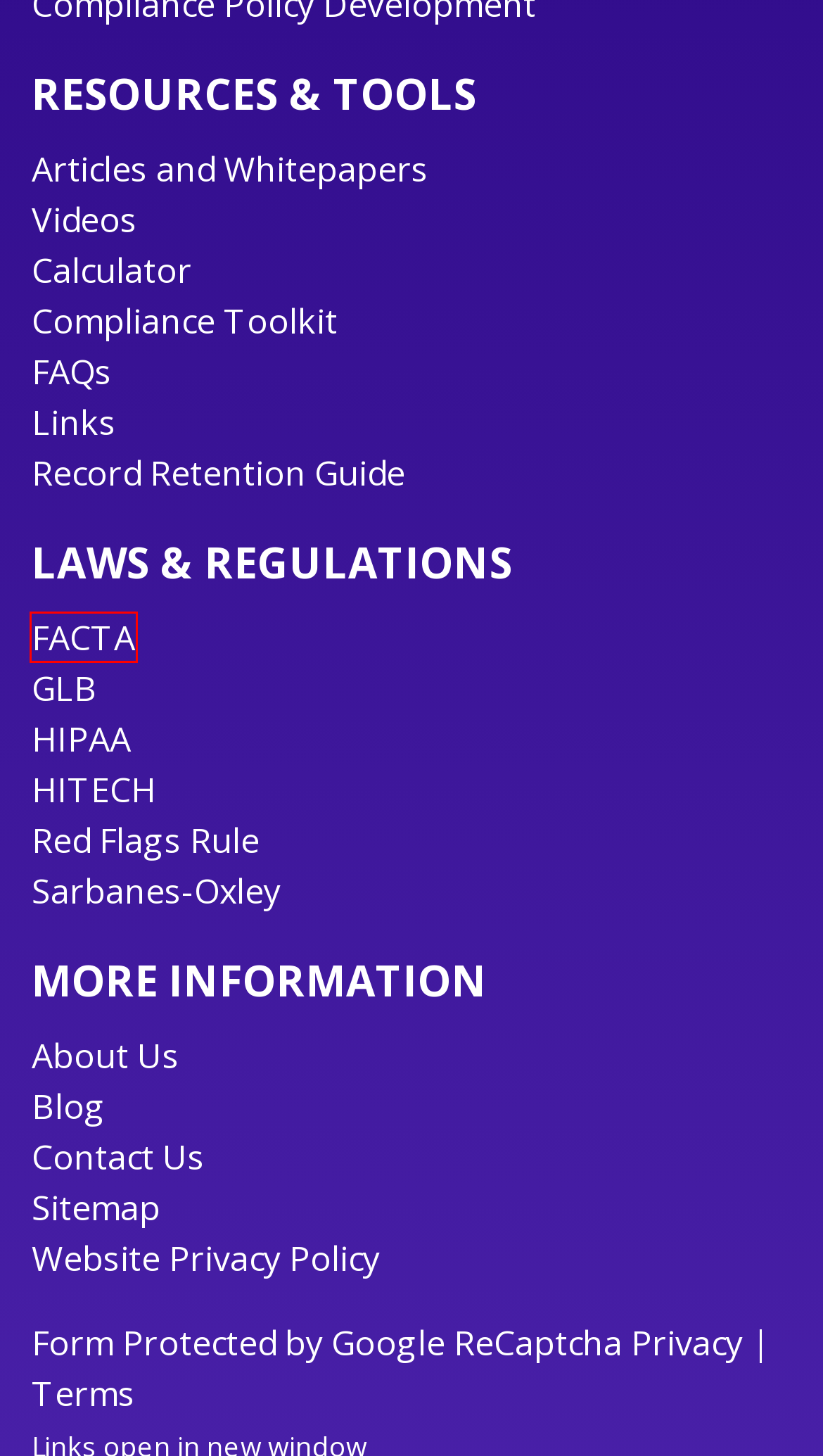Given a webpage screenshot with a red bounding box around a particular element, identify the best description of the new webpage that will appear after clicking on the element inside the red bounding box. Here are the candidates:
A. Proper Information Destruction Toolkit for Toledo Ohio
B. AccuShred Calculator
C. Contact AccuShred Today!
D. AccuShred, Toledo, Ohio - Federal Regulations - Red Flags Rule
E. AccuShred | Privacy Policy
F. The FACTA Act | Document Destruction Toledo Ohio
G. Record Retention Guide in Toledo Ohio
H. The HITECH Act | Toledo, Ohio

F